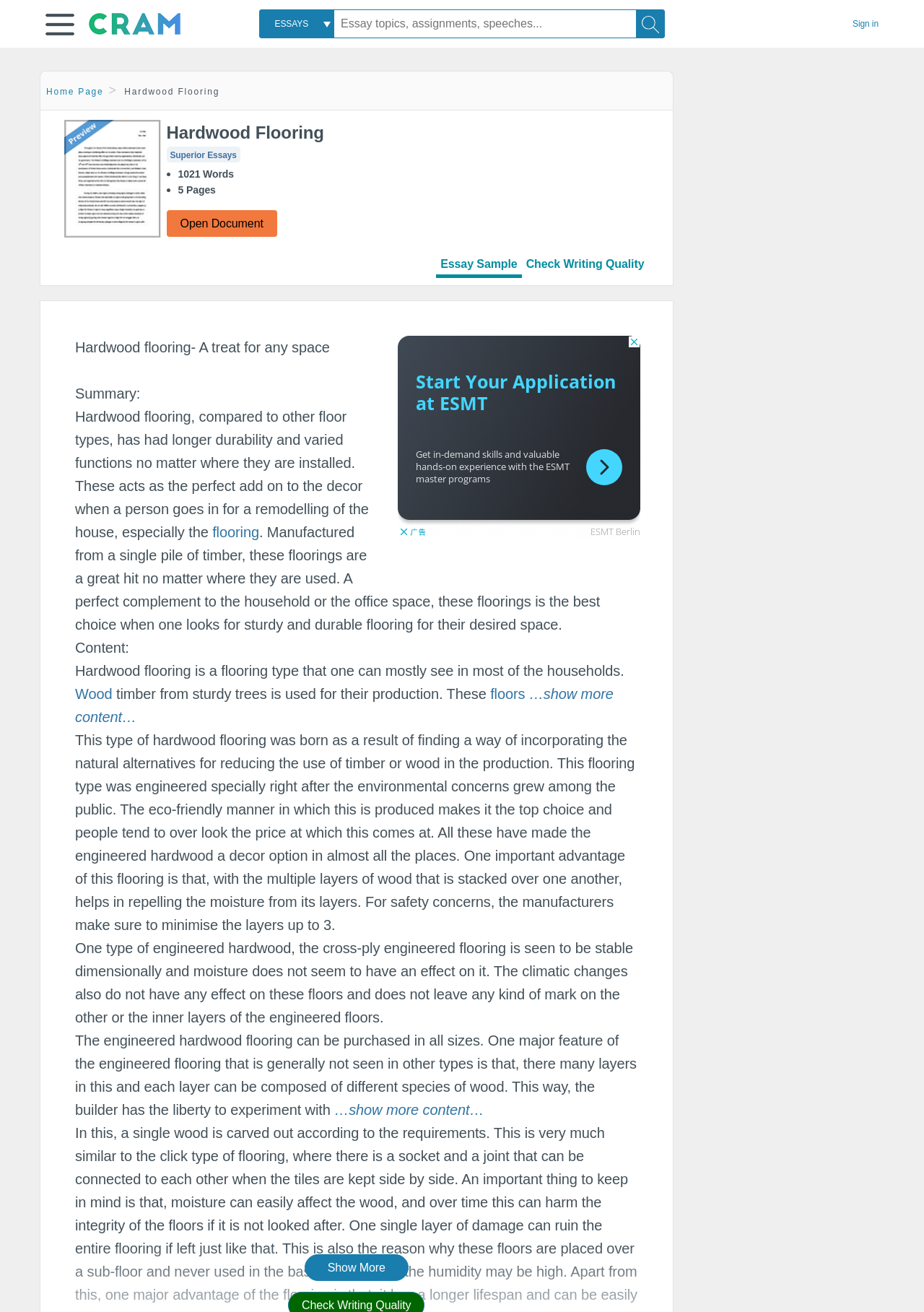What is the benefit of engineered hardwood flooring?
By examining the image, provide a one-word or phrase answer.

Repels moisture